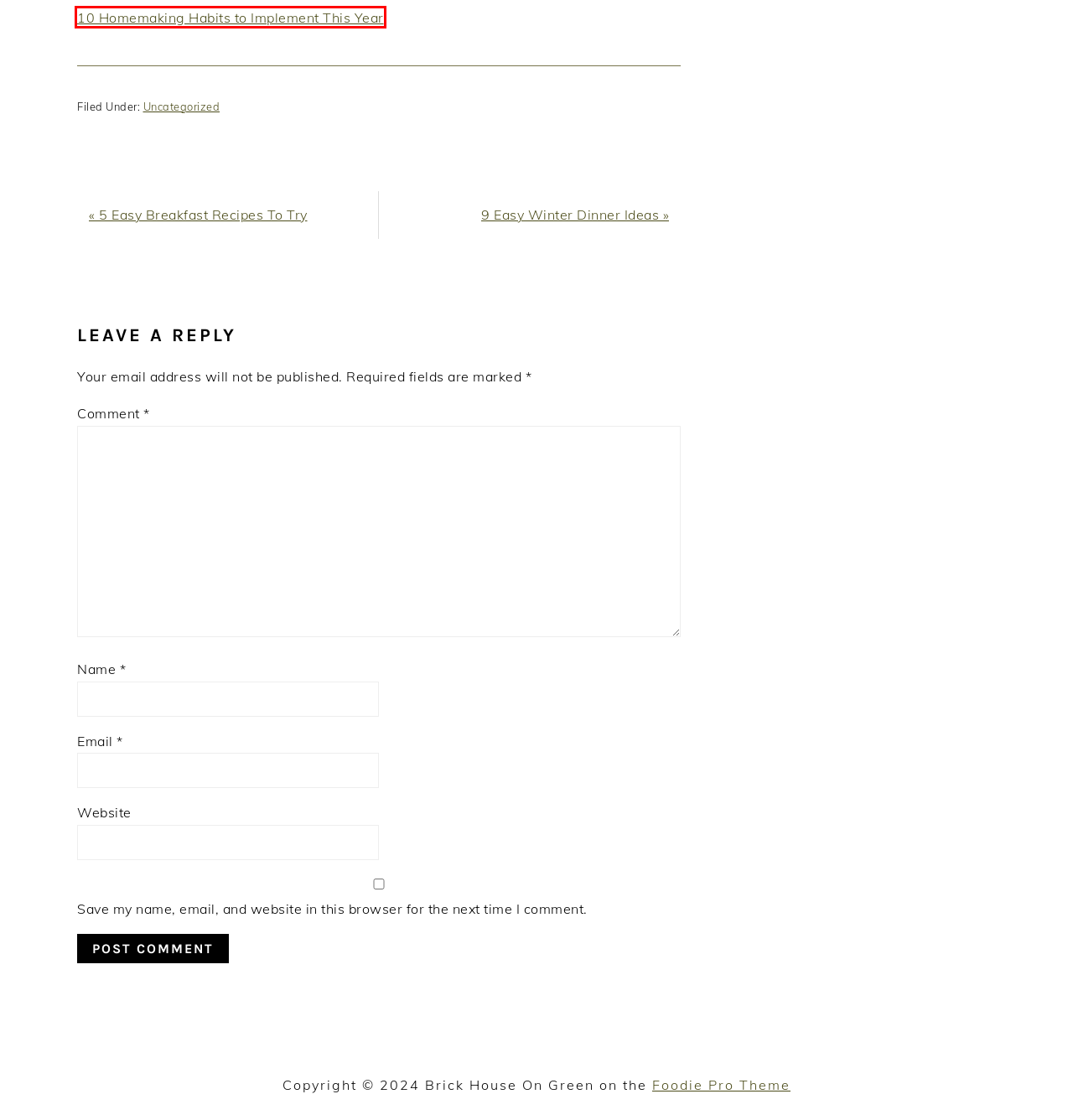A screenshot of a webpage is given with a red bounding box around a UI element. Choose the description that best matches the new webpage shown after clicking the element within the red bounding box. Here are the candidates:
A. Christian living Archives - Brick House On Green
B. Dinner Archives - Brick House On Green
C. Easy Homemade Lemon Blueberry Baked Oatmeal - Brick House On Green
D. Amazon.com
E. Uncategorized Archives - Brick House On Green
F. 10 Homemaking Habits To Implement This Year - Brick House On Green
G. 9 Easy Winter Dinner Ideas - Brick House On Green
H. Herbs and vegetables Archives - Brick House On Green

F